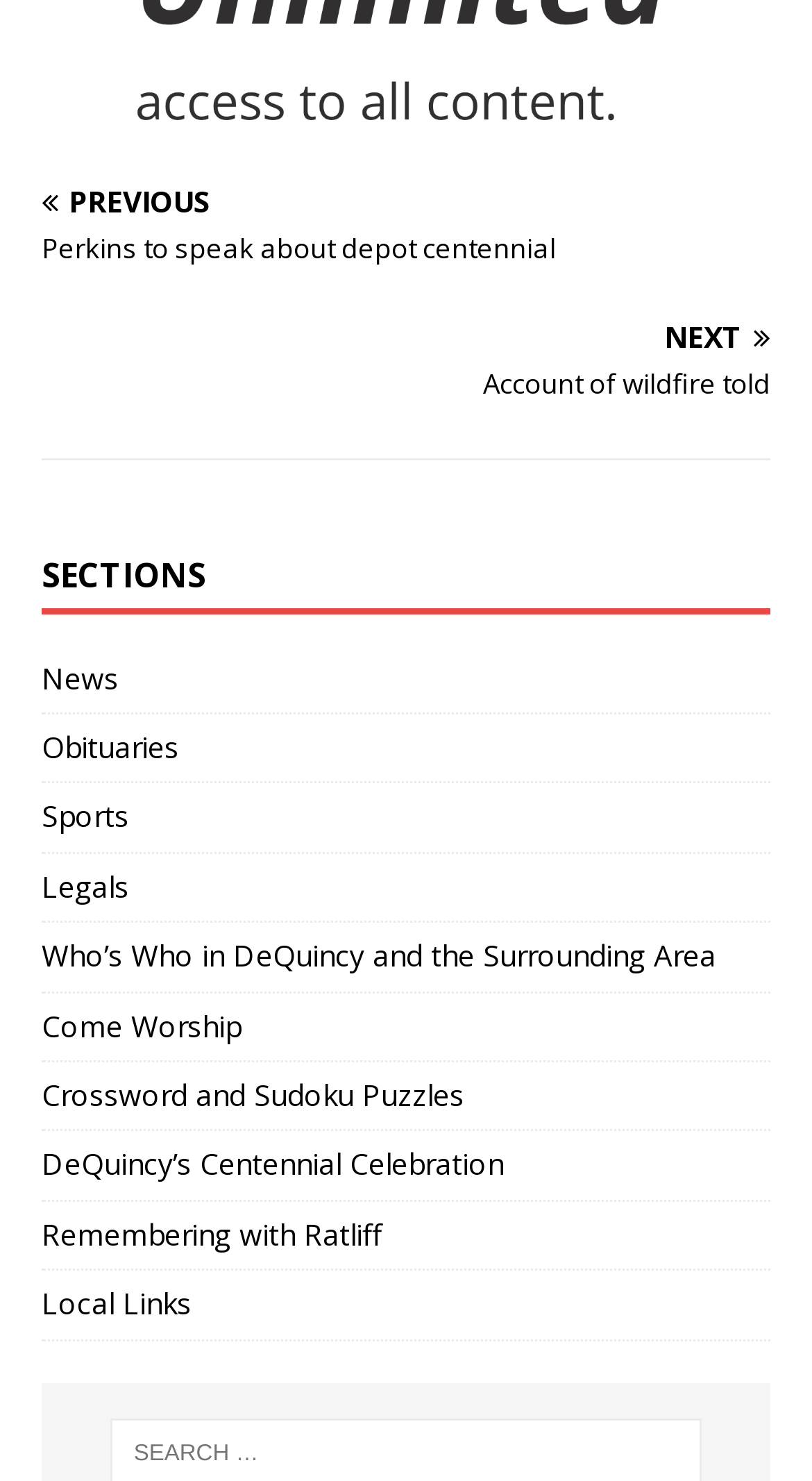Highlight the bounding box coordinates of the element you need to click to perform the following instruction: "read previous article."

[0.051, 0.127, 0.949, 0.183]